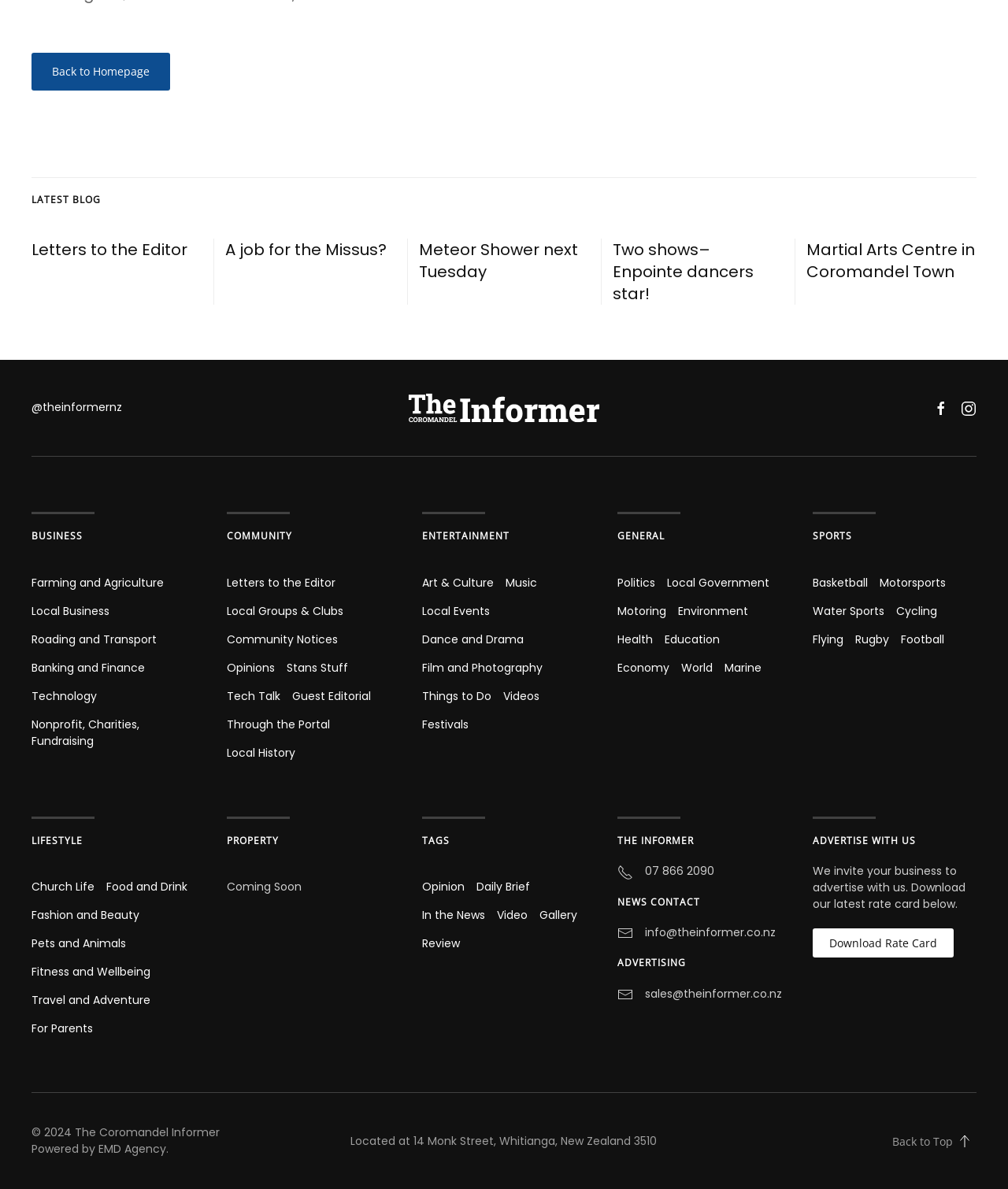Please respond to the question with a concise word or phrase:
What is the name of the logo?

The Informer Logo White